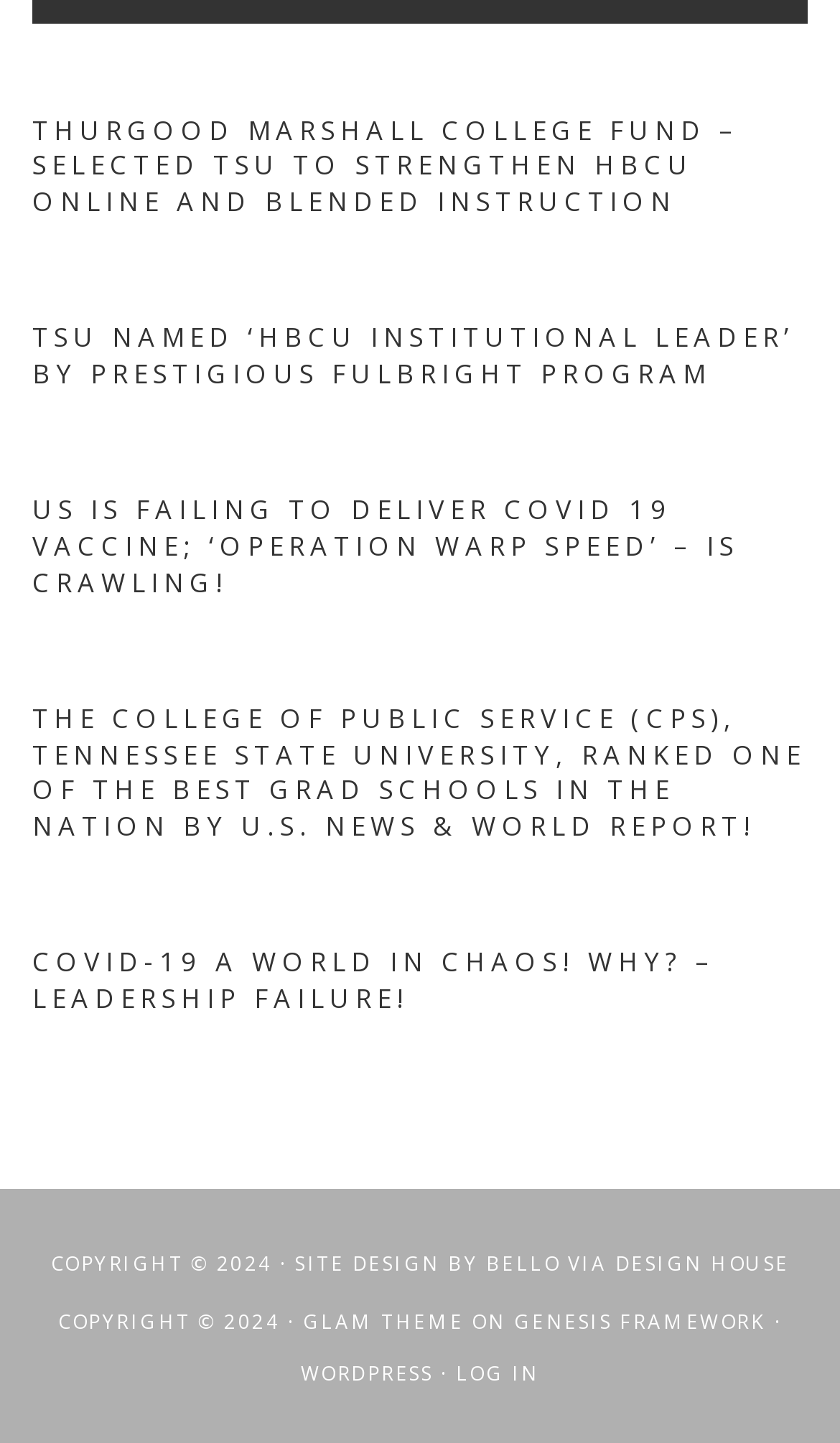Please determine the bounding box coordinates of the element to click in order to execute the following instruction: "Learn more about TSU being named HBCU Institutional Leader". The coordinates should be four float numbers between 0 and 1, specified as [left, top, right, bottom].

[0.038, 0.221, 0.962, 0.272]